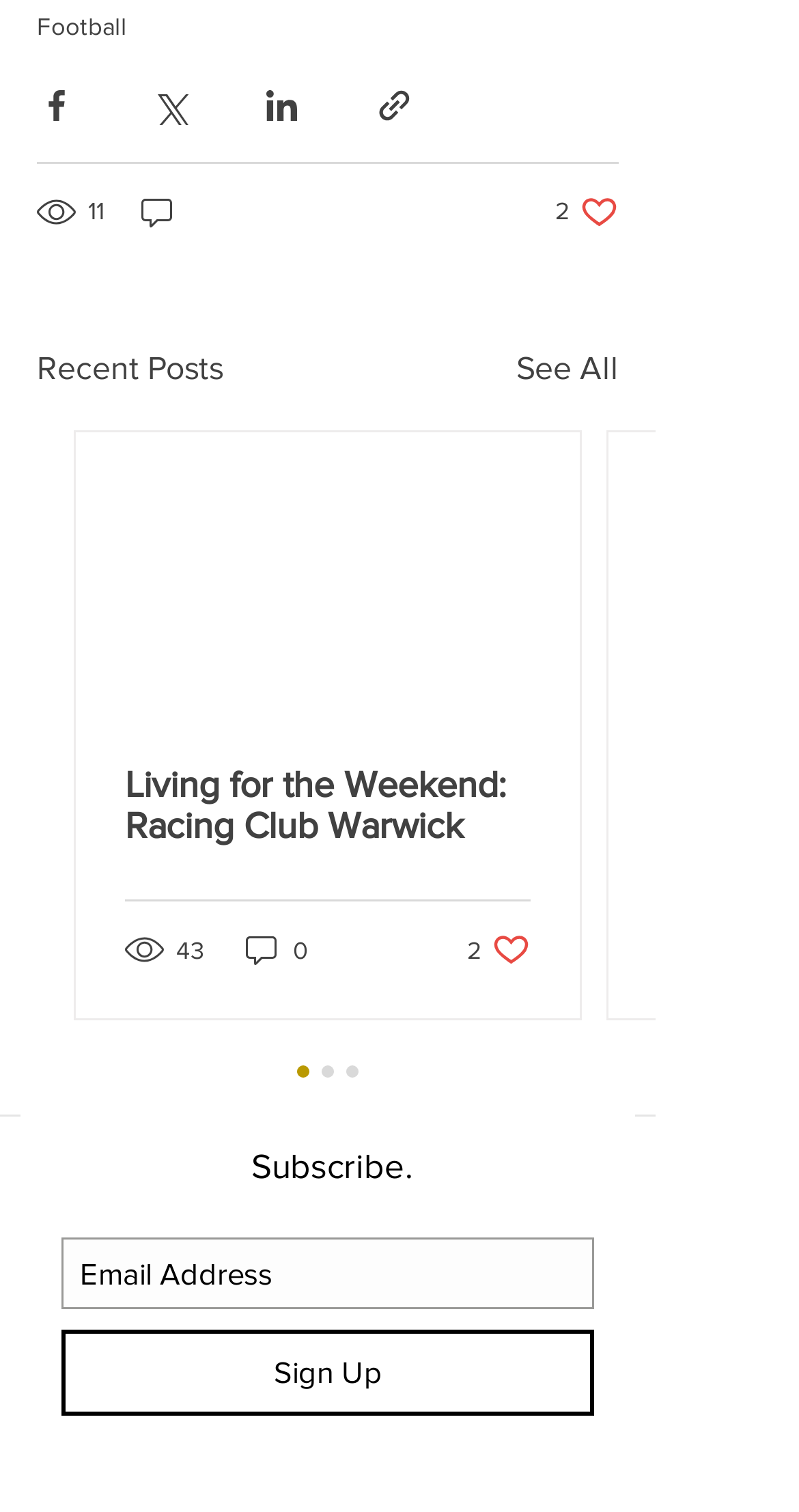Identify the bounding box for the described UI element: "43".

[0.156, 0.616, 0.262, 0.642]